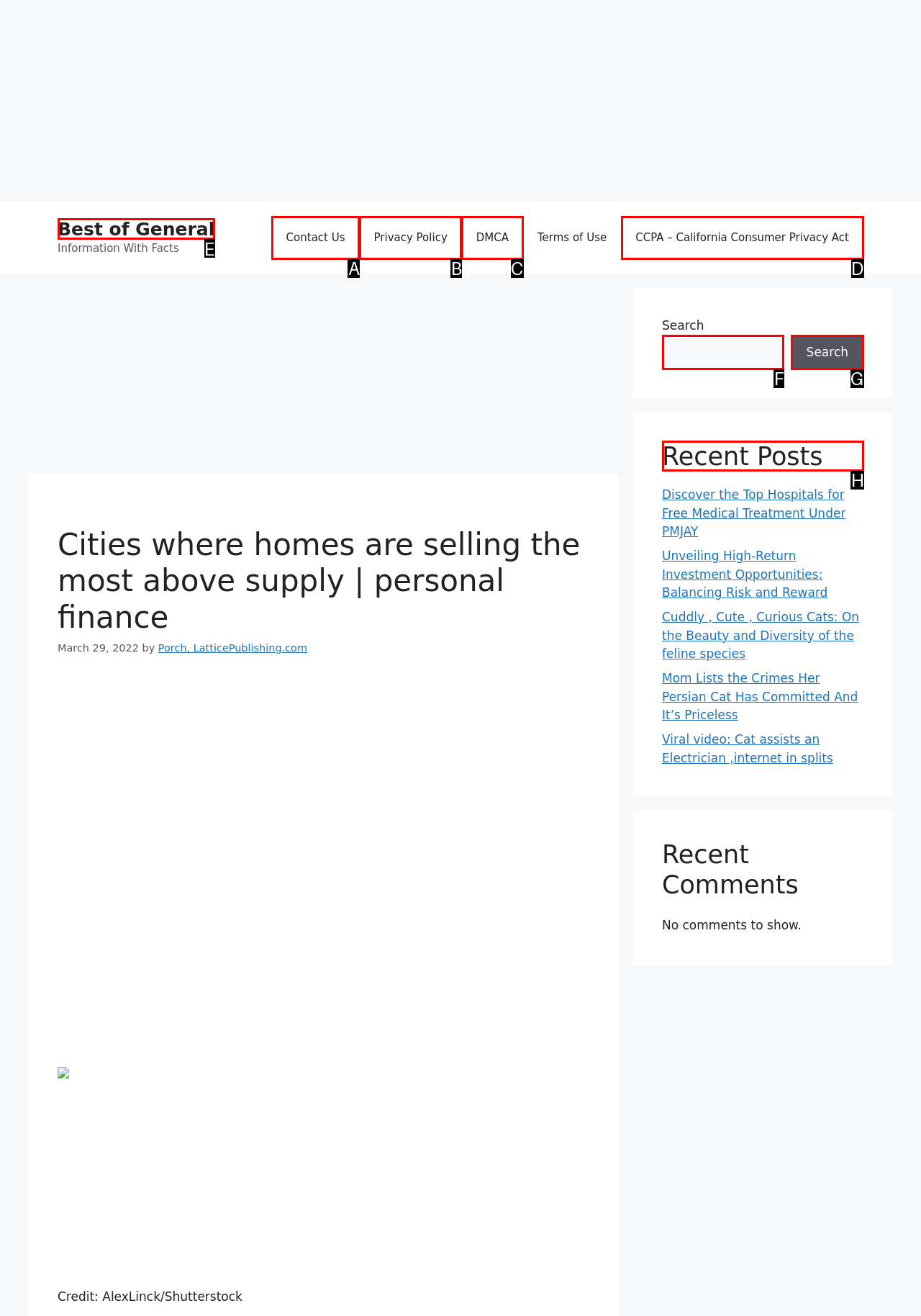Identify the correct UI element to click to follow this instruction: read about clearing customs
Respond with the letter of the appropriate choice from the displayed options.

None